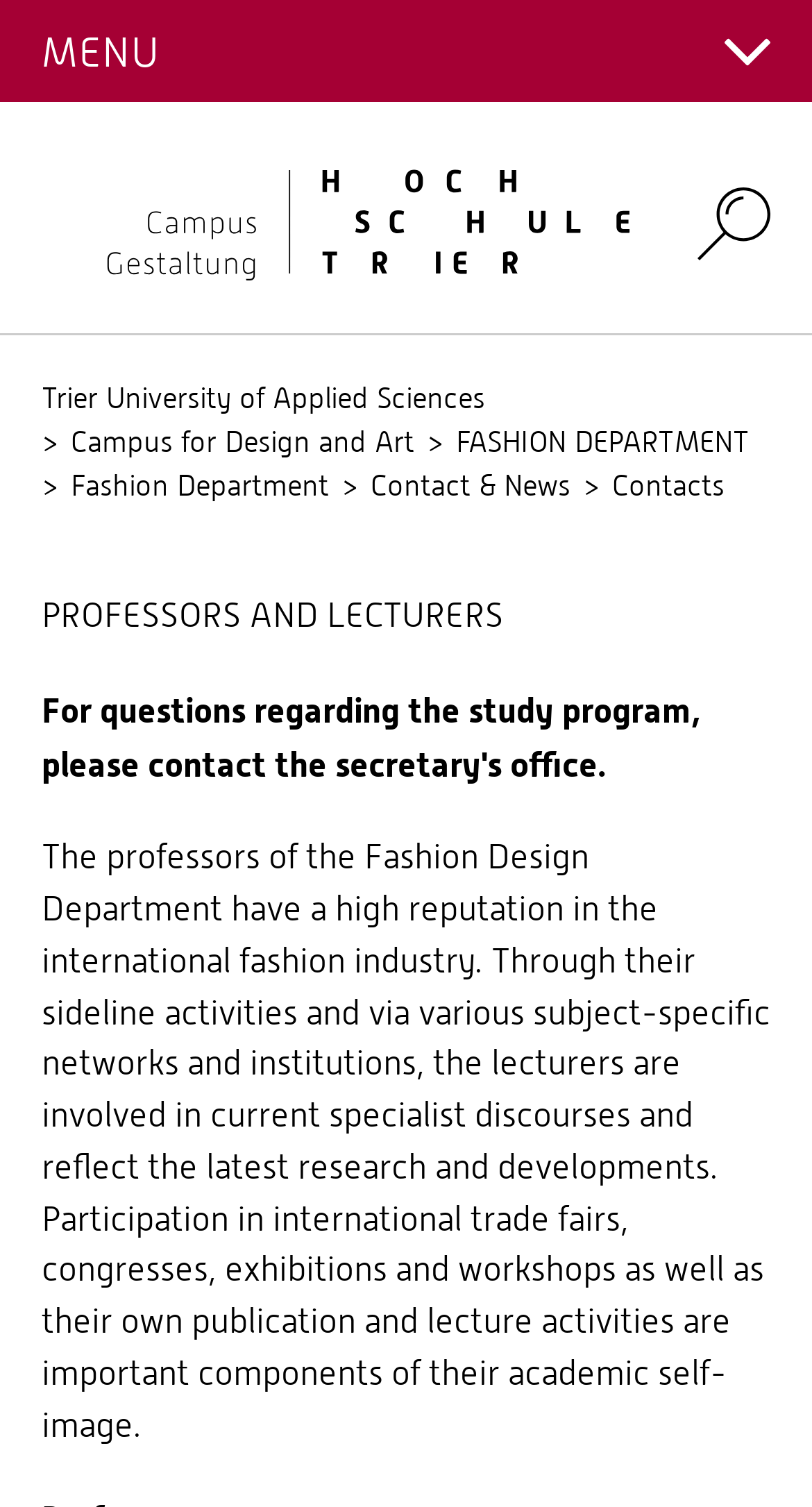Analyze the image and deliver a detailed answer to the question: How many images are associated with the link 'Fashion Design (B.A.)'?

I looked at the link element with the text 'Fashion Design (B.A.)' and found that it has one associated image element.